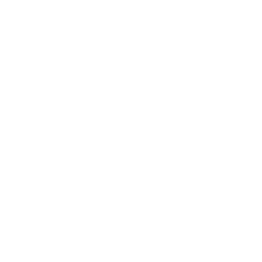What is the name of another artwork featured on the webpage?
Refer to the screenshot and answer in one word or phrase.

Connexion de L'âme